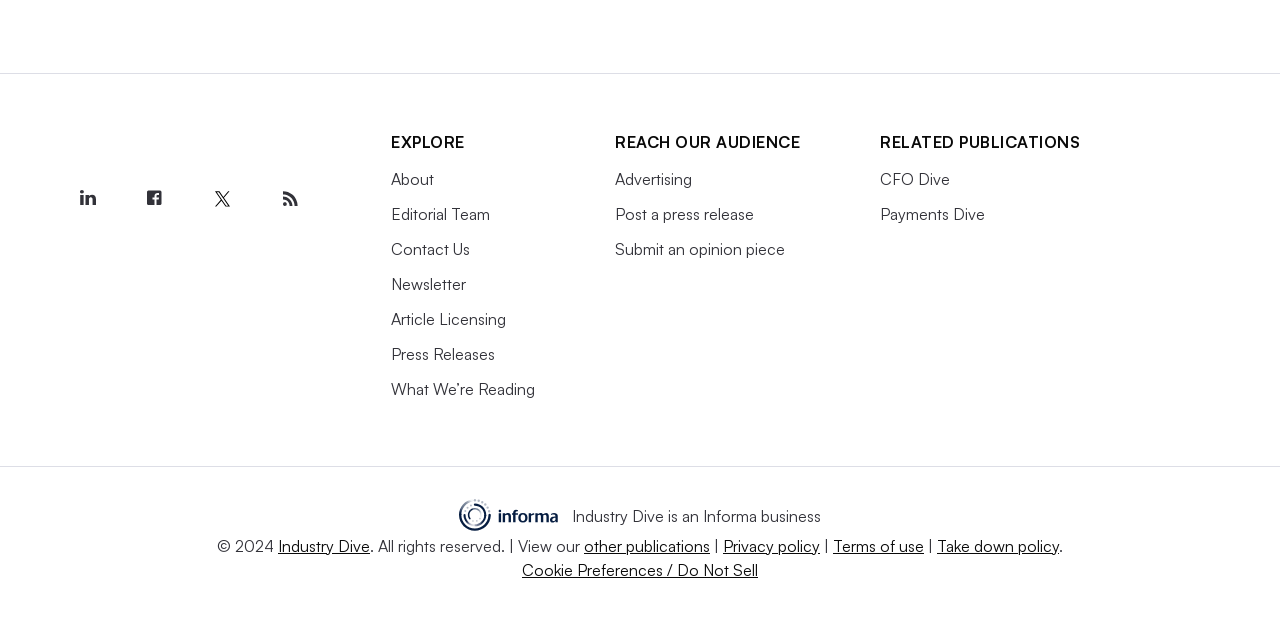Locate the bounding box coordinates of the segment that needs to be clicked to meet this instruction: "Visit CFO Dive".

[0.688, 0.268, 0.742, 0.3]